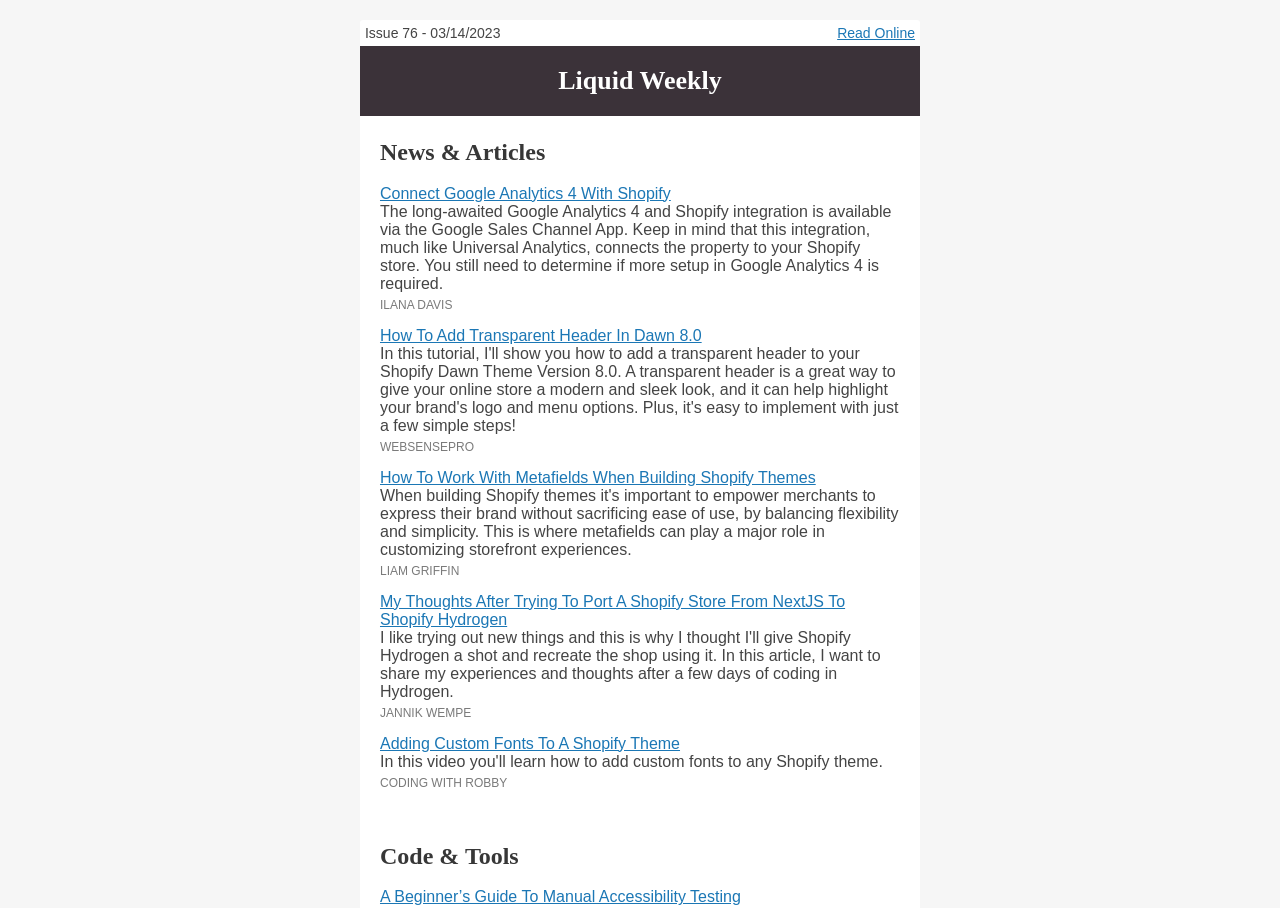How many links are there in the 'Code & Tools' section?
Please use the image to provide an in-depth answer to the question.

I looked at the 'Code & Tools' section, and there is only one link, which is 'A Beginner’s Guide To Manual Accessibility Testing', so there is only one link in this section.